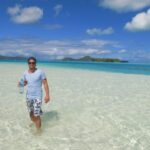Compose an extensive description of the image.

The image captures a vibrant scene at Matira Beach, a public beach located on the southern shore of Bora Bora, French Polynesia. A man wades playfully in the crystal-clear turquoise waters, holding a bottle in his right hand and sporting casual beach attire—light shorts and a short-sleeved shirt. The sandy bottom is visible through the clear water, creating a picturesque tropical ambiance, while lush green islands dot the background under a bright blue sky adorned with fluffy, white clouds. This idyllic beach is known for its natural beauty and accessibility, making it perfect for relaxation and exploration. The atmosphere exudes a sense of tranquility and adventure, inviting visitors to enjoy the stunning scenery and warm climate.